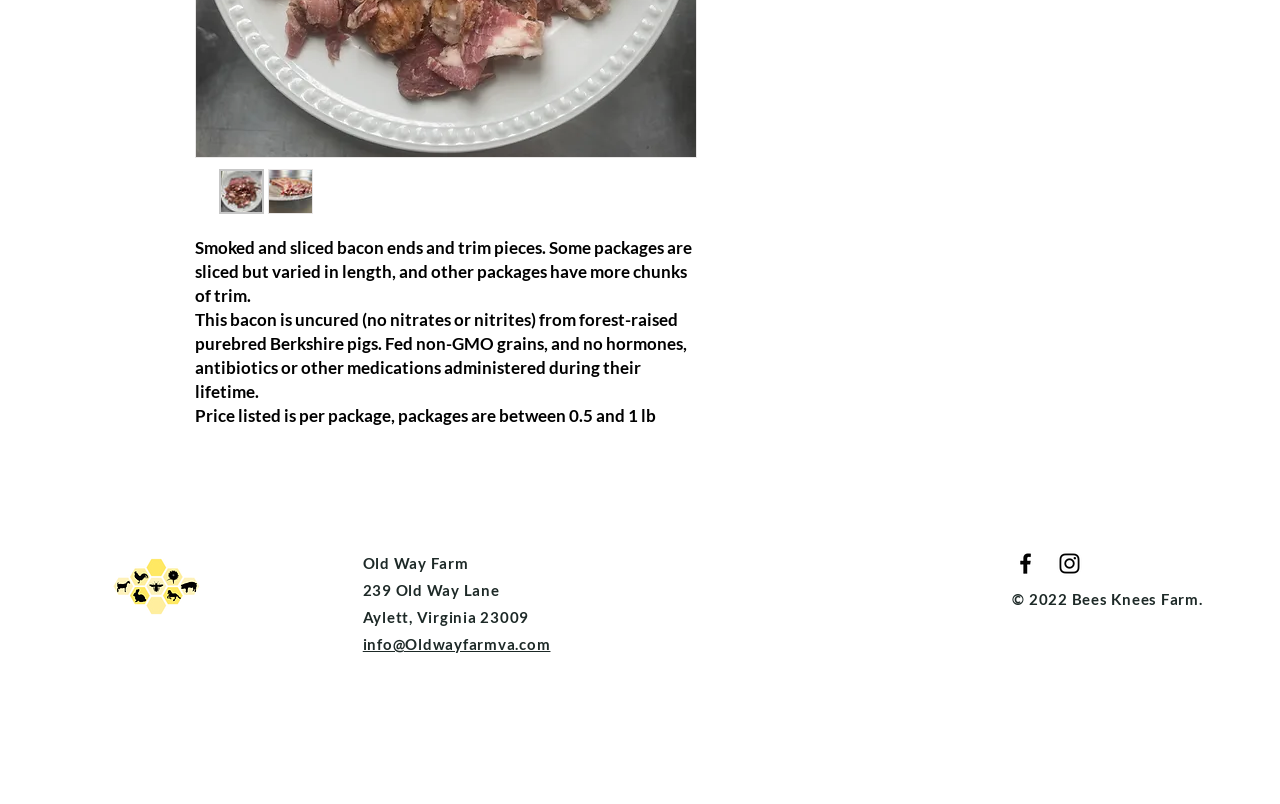Determine the bounding box coordinates for the UI element with the following description: "parent_node: PRAMOD". The coordinates should be four float numbers between 0 and 1, represented as [left, top, right, bottom].

None